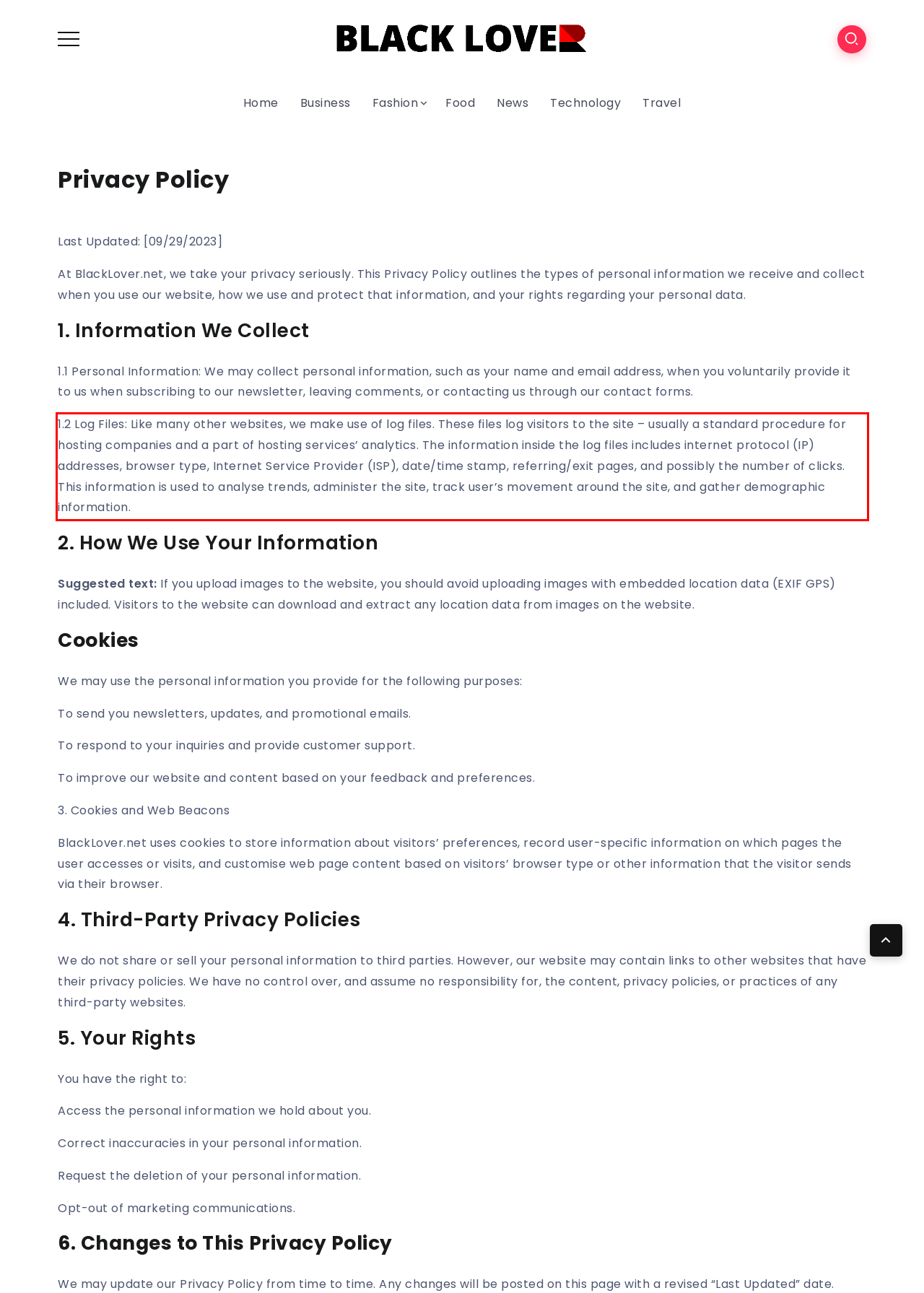You are presented with a screenshot containing a red rectangle. Extract the text found inside this red bounding box.

1.2 Log Files: Like many other websites, we make use of log files. These files log visitors to the site – usually a standard procedure for hosting companies and a part of hosting services’ analytics. The information inside the log files includes internet protocol (IP) addresses, browser type, Internet Service Provider (ISP), date/time stamp, referring/exit pages, and possibly the number of clicks. This information is used to analyse trends, administer the site, track user’s movement around the site, and gather demographic information.